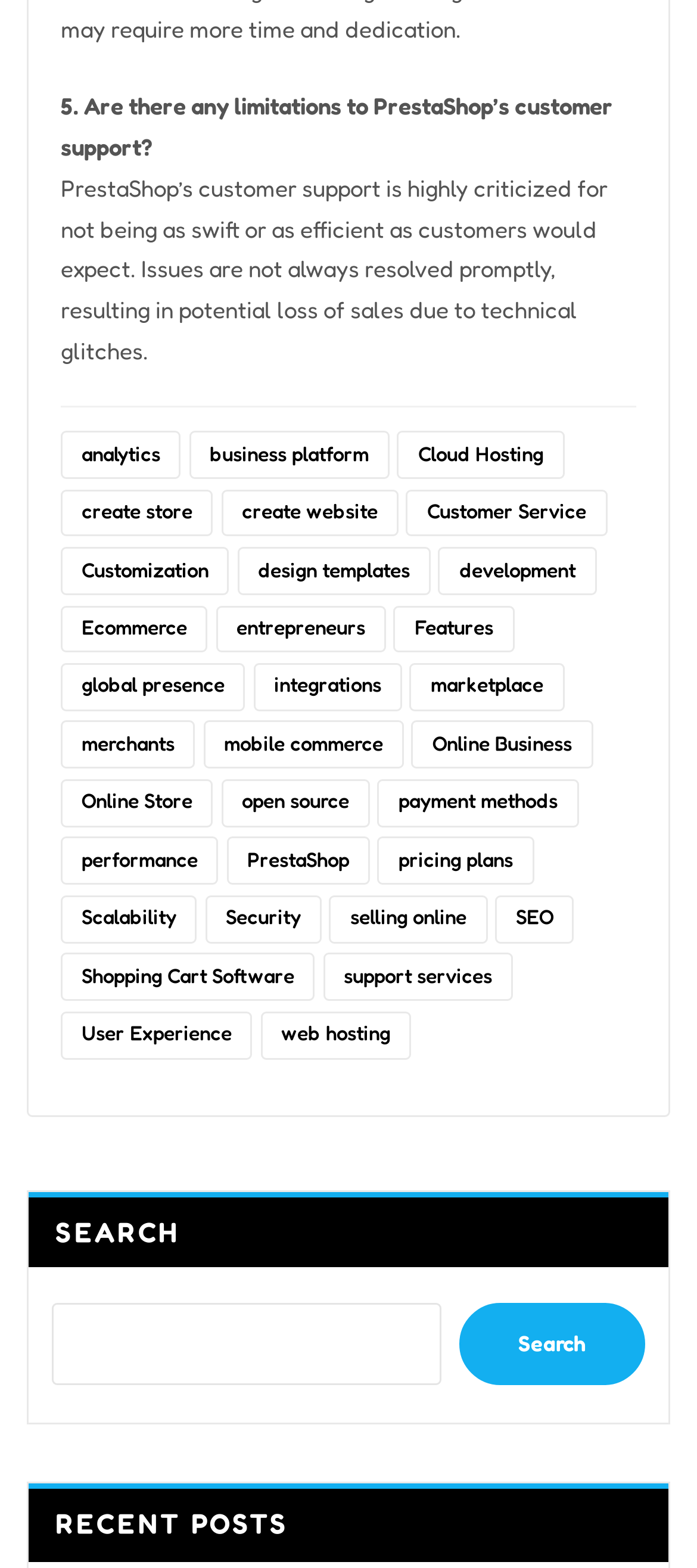Please determine the bounding box coordinates of the element to click in order to execute the following instruction: "click on create store". The coordinates should be four float numbers between 0 and 1, specified as [left, top, right, bottom].

[0.087, 0.312, 0.306, 0.342]